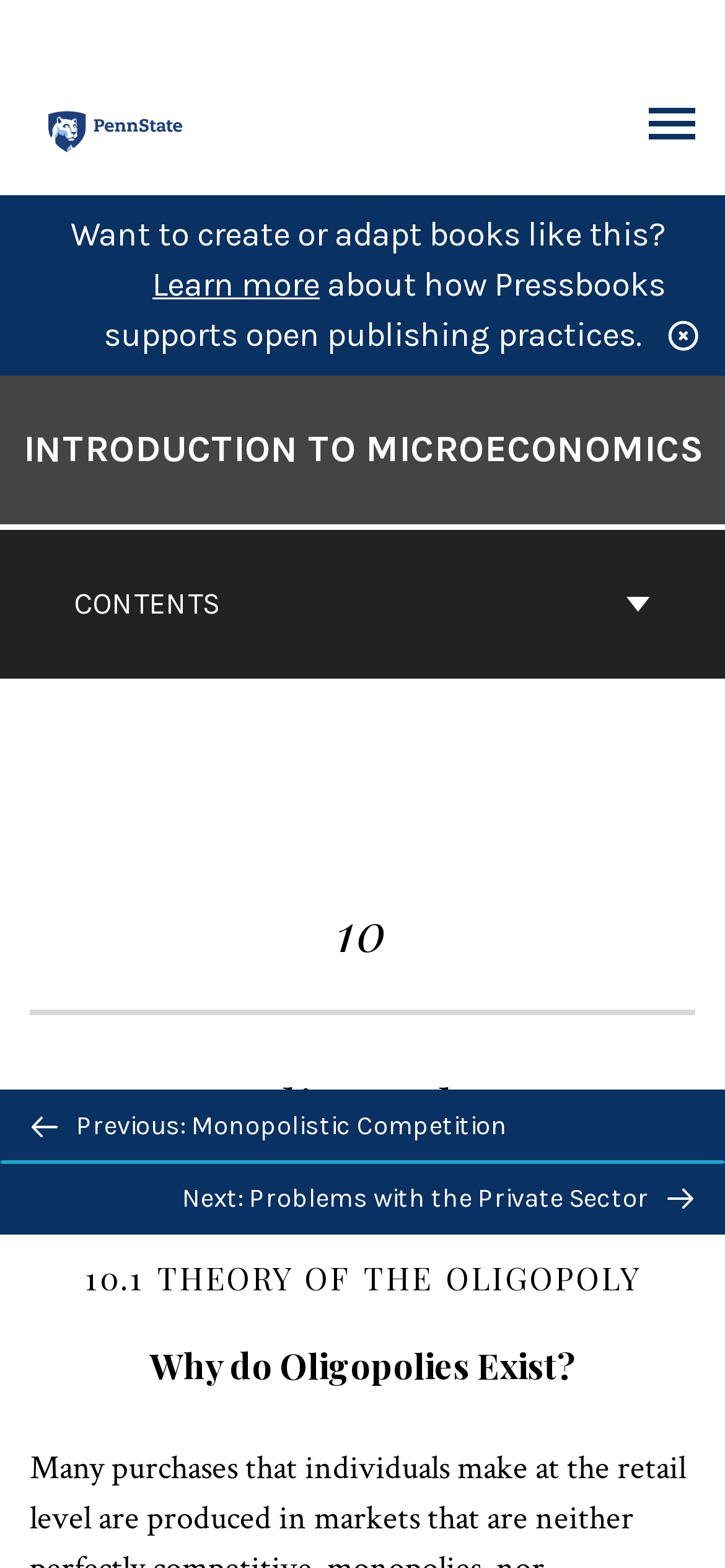Provide the bounding box coordinates of the area you need to click to execute the following instruction: "Go to the previous chapter: Monopolistic Competition".

[0.0, 0.695, 1.0, 0.741]